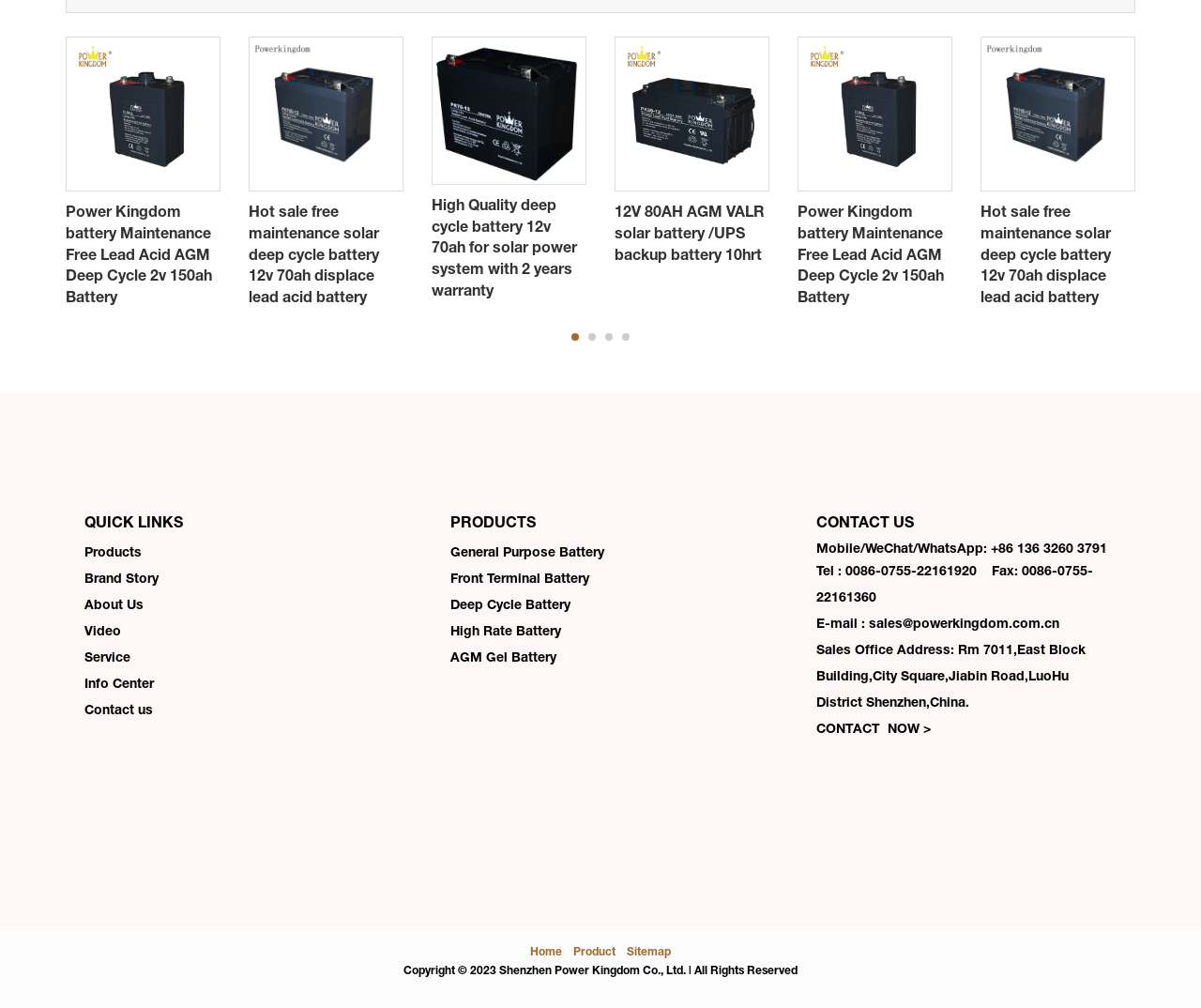Using the details from the image, please elaborate on the following question: How many links are there in the 'QUICK LINKS' section?

I counted the links in the 'QUICK LINKS' section and found 7 links, which are labeled as 'Products', 'Brand Story', 'About Us', 'Video', 'Service', 'Info Center', and 'Contact us'.